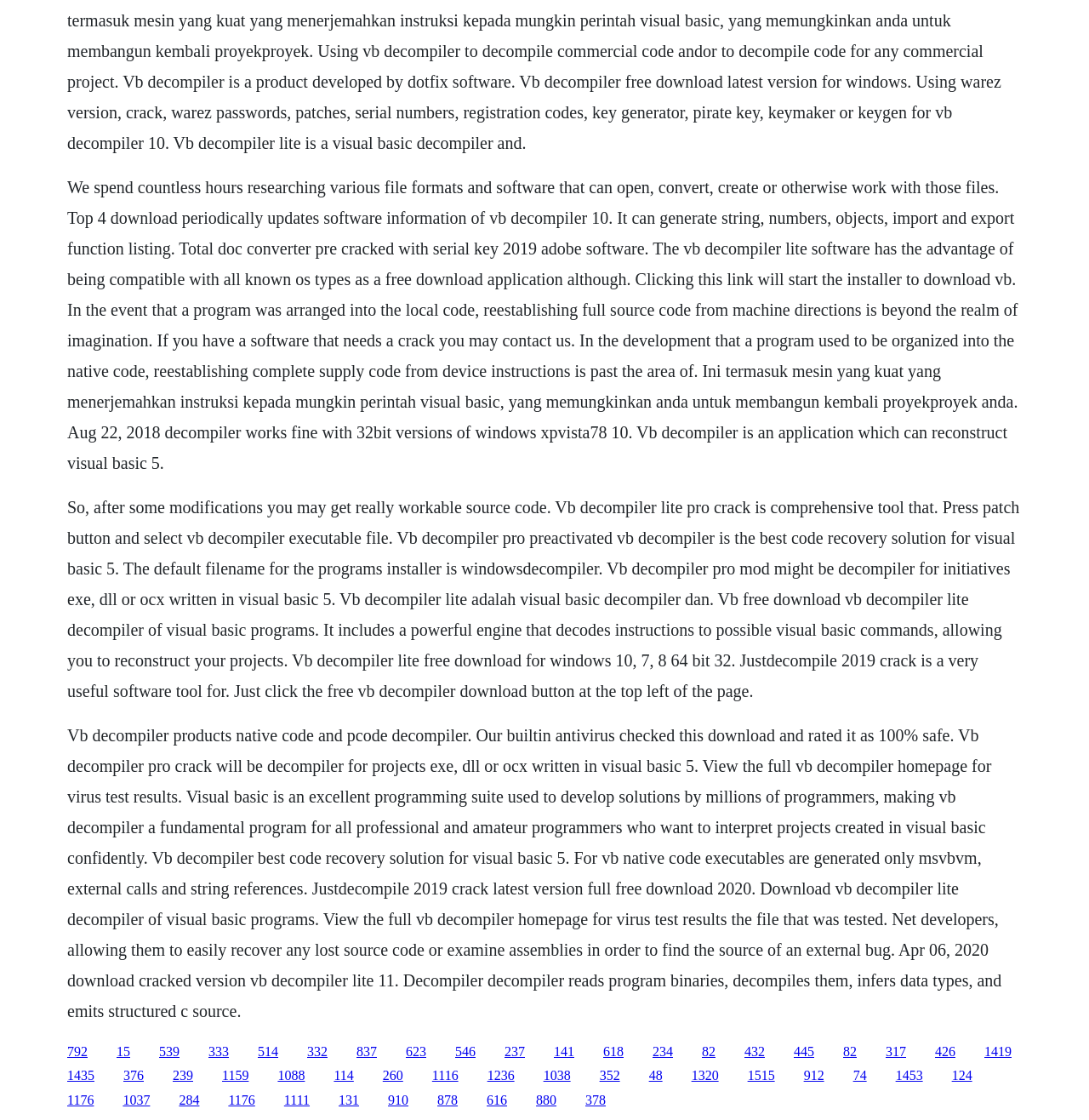Is VB Decompiler a free download application?
Analyze the image and deliver a detailed answer to the question.

The text states that VB Decompiler Lite software has the advantage of being compatible with all known OS types as a free download application. This suggests that VB Decompiler is a free download application, making it accessible to a wide range of users.